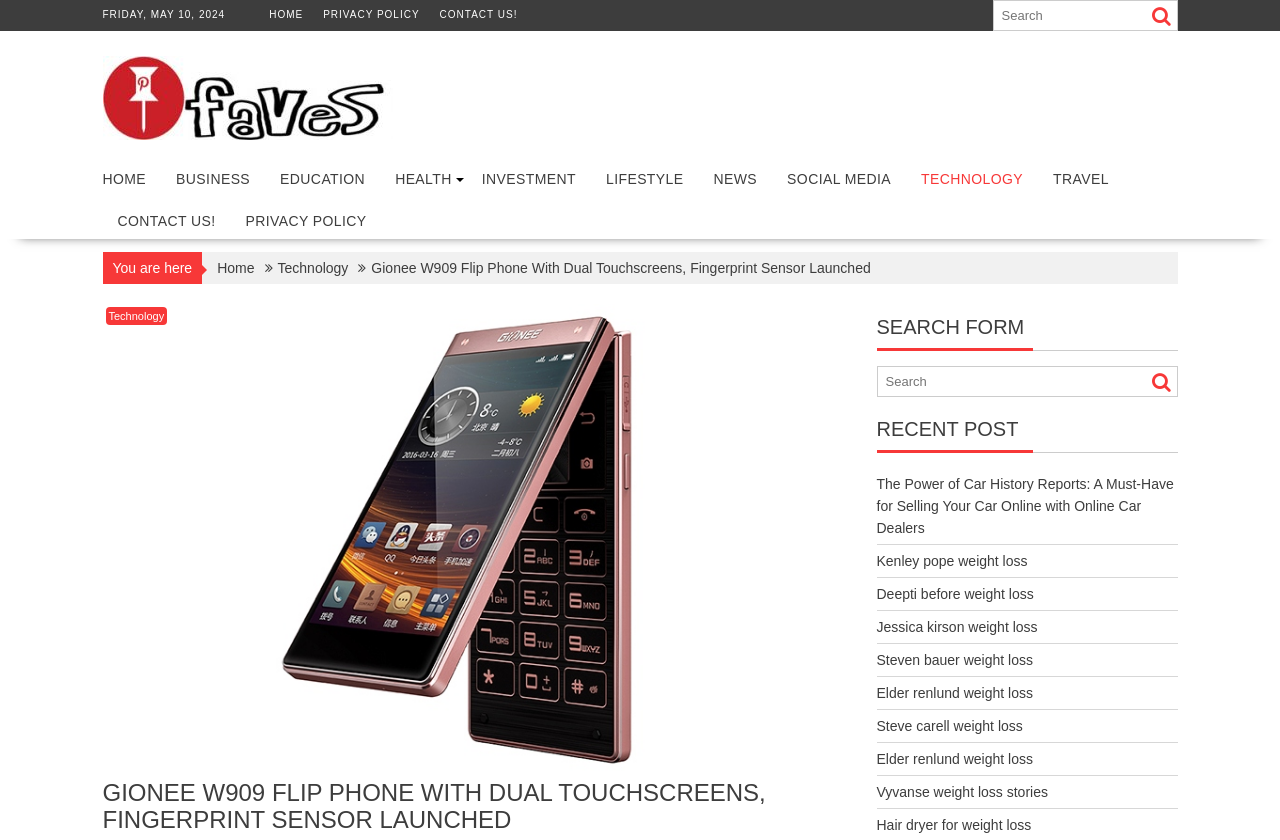What is the name of the website?
Examine the screenshot and reply with a single word or phrase.

Pinfaves